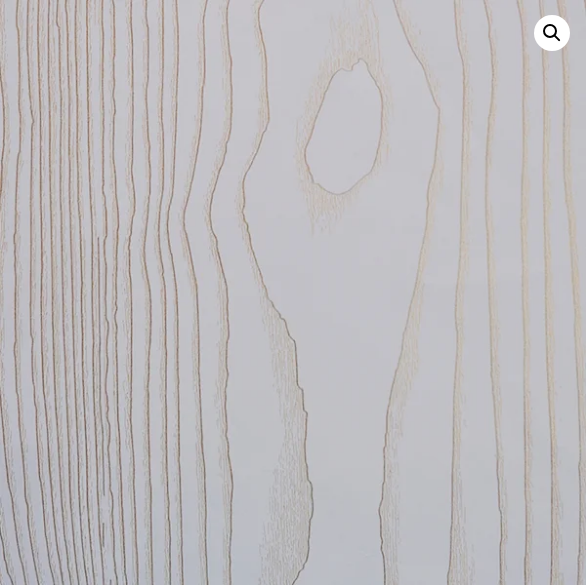Please respond in a single word or phrase: 
What is the purpose of the UV particle board in the furniture industry?

For various applications